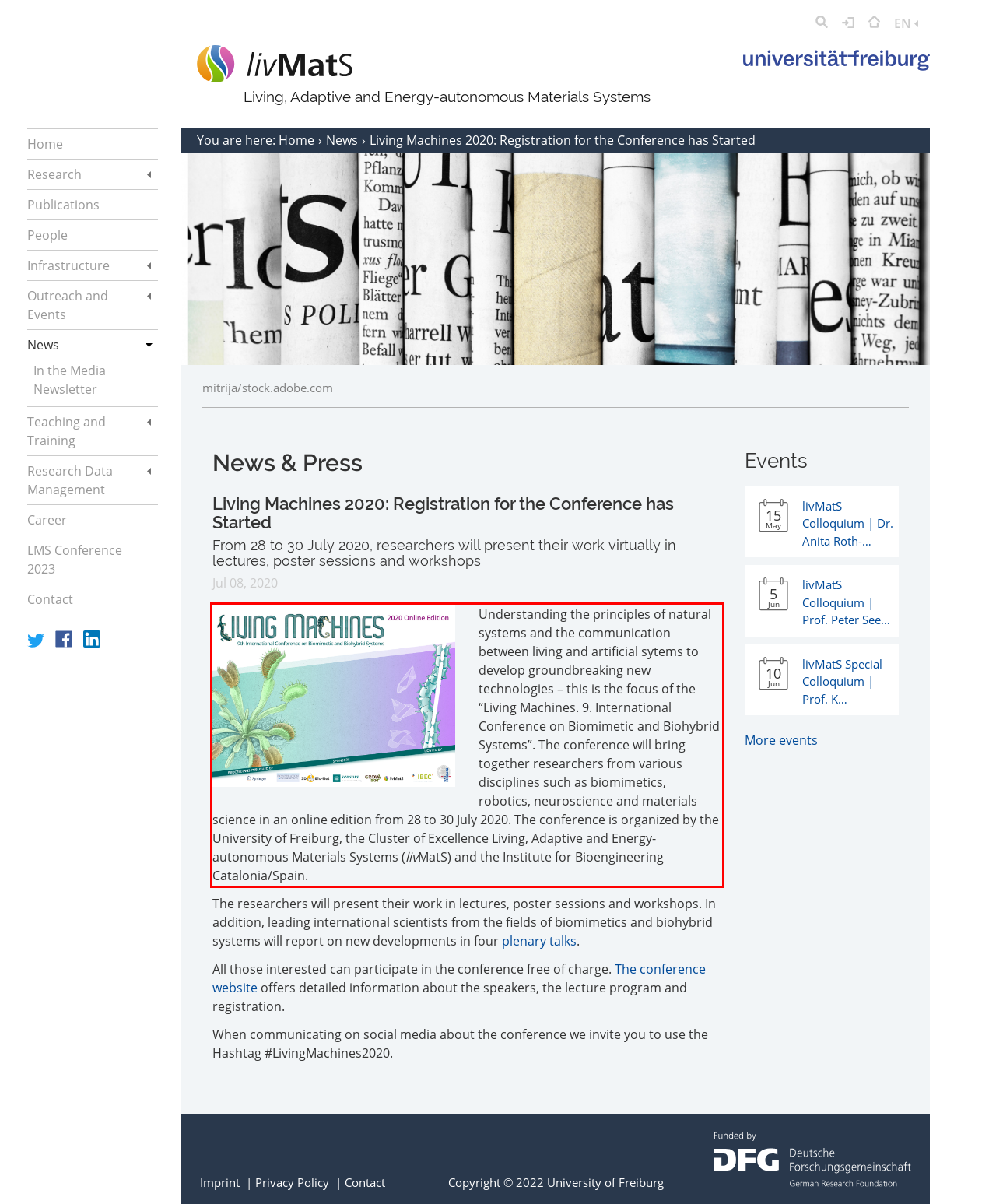View the screenshot of the webpage and identify the UI element surrounded by a red bounding box. Extract the text contained within this red bounding box.

Understanding the principles of natural systems and the communication between living and artificial sytems to develop groundbreaking new technologies – this is the focus of the “Living Machines. 9. International Conference on Biomimetic and Biohybrid Systems”. The conference will bring together researchers from various disciplines such as biomimetics, robotics, neuroscience and materials science in an online edition from 28 to 30 July 2020. The conference is organized by the University of Freiburg, the Cluster of Excellence Living, Adaptive and Energy-autonomous Materials Systems (livMatS) and the Institute for Bioengineering Catalonia/Spain.